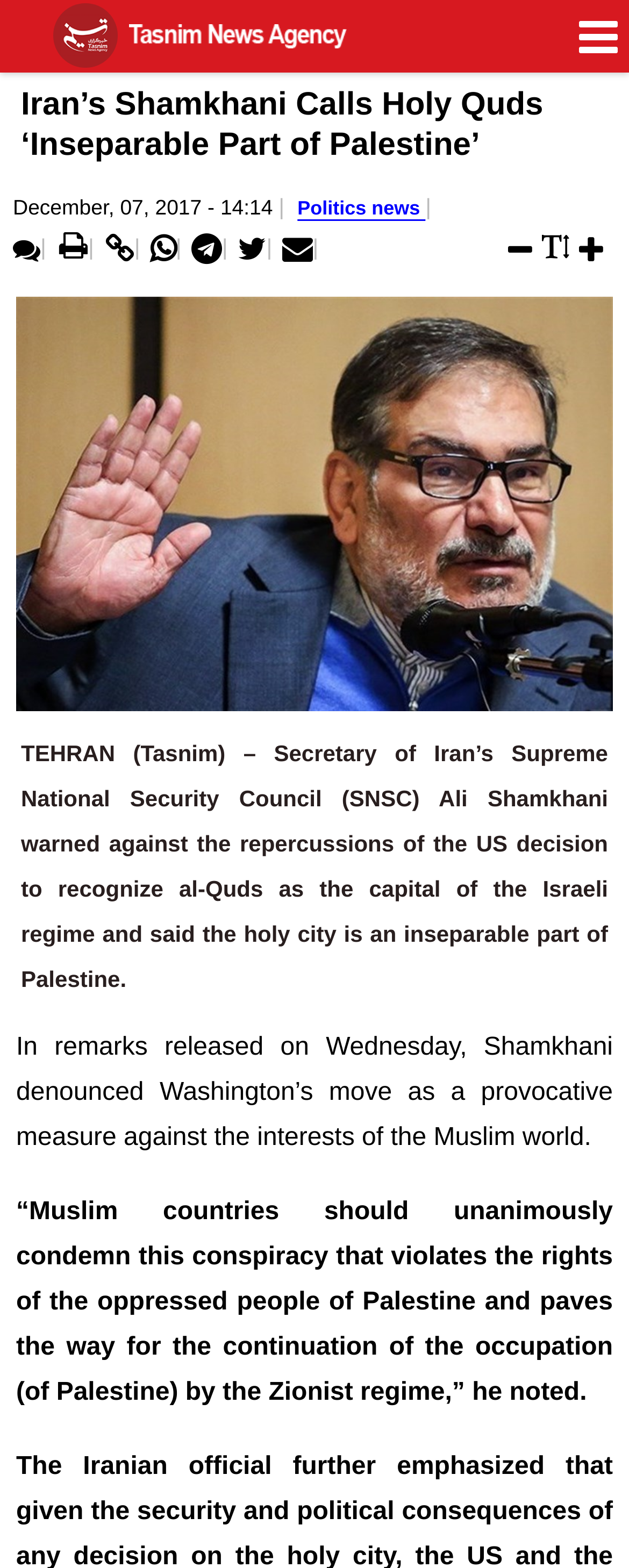Identify the headline of the webpage and generate its text content.

Iran’s Shamkhani Calls Holy Quds ‘Inseparable Part of Palestine’